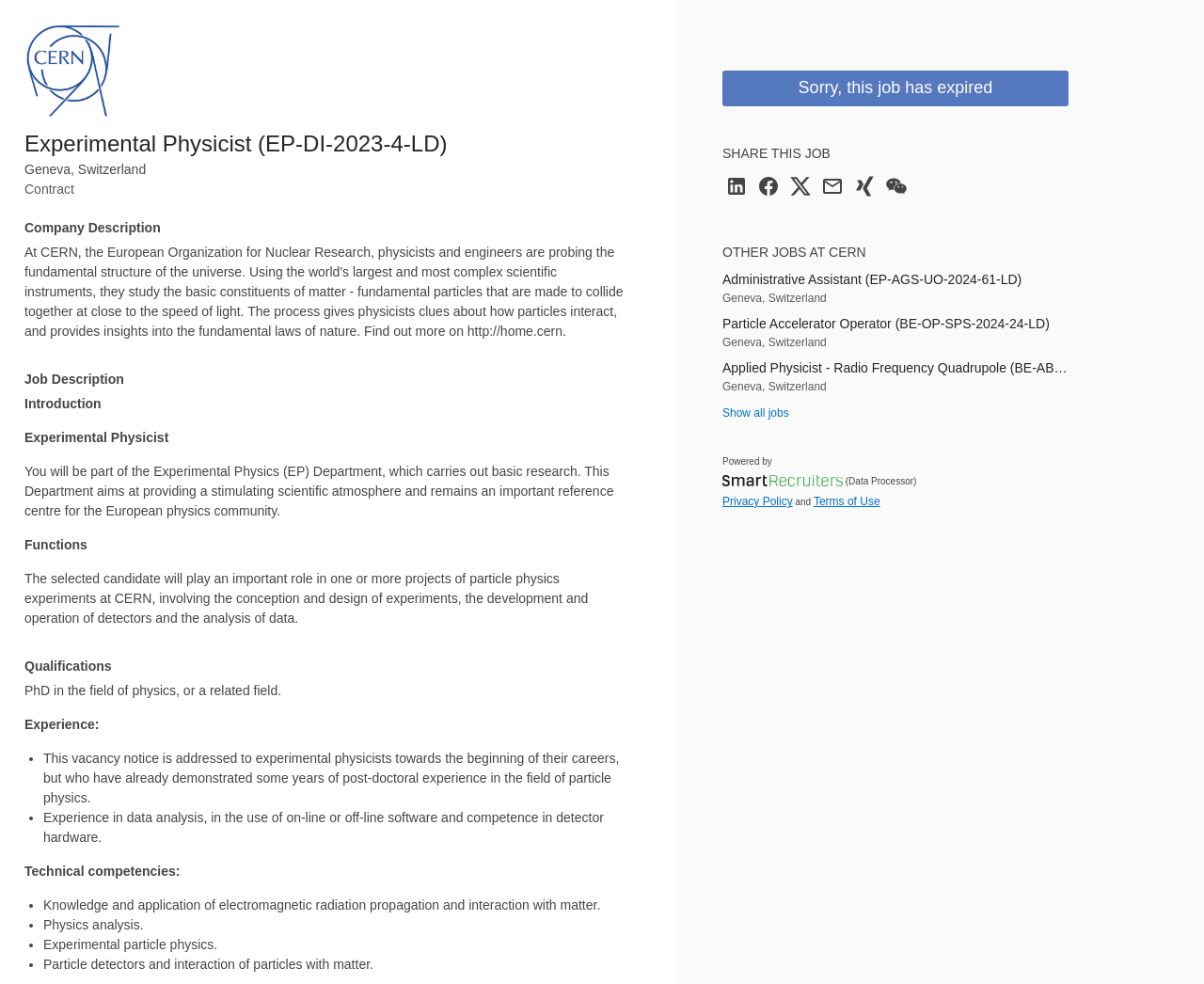What is the job title of the vacancy?
Kindly answer the question with as much detail as you can.

The job title of the vacancy can be found in the heading element with the text 'Experimental Physicist (EP-DI-2023-4-LD)' which is located at the top of the webpage.